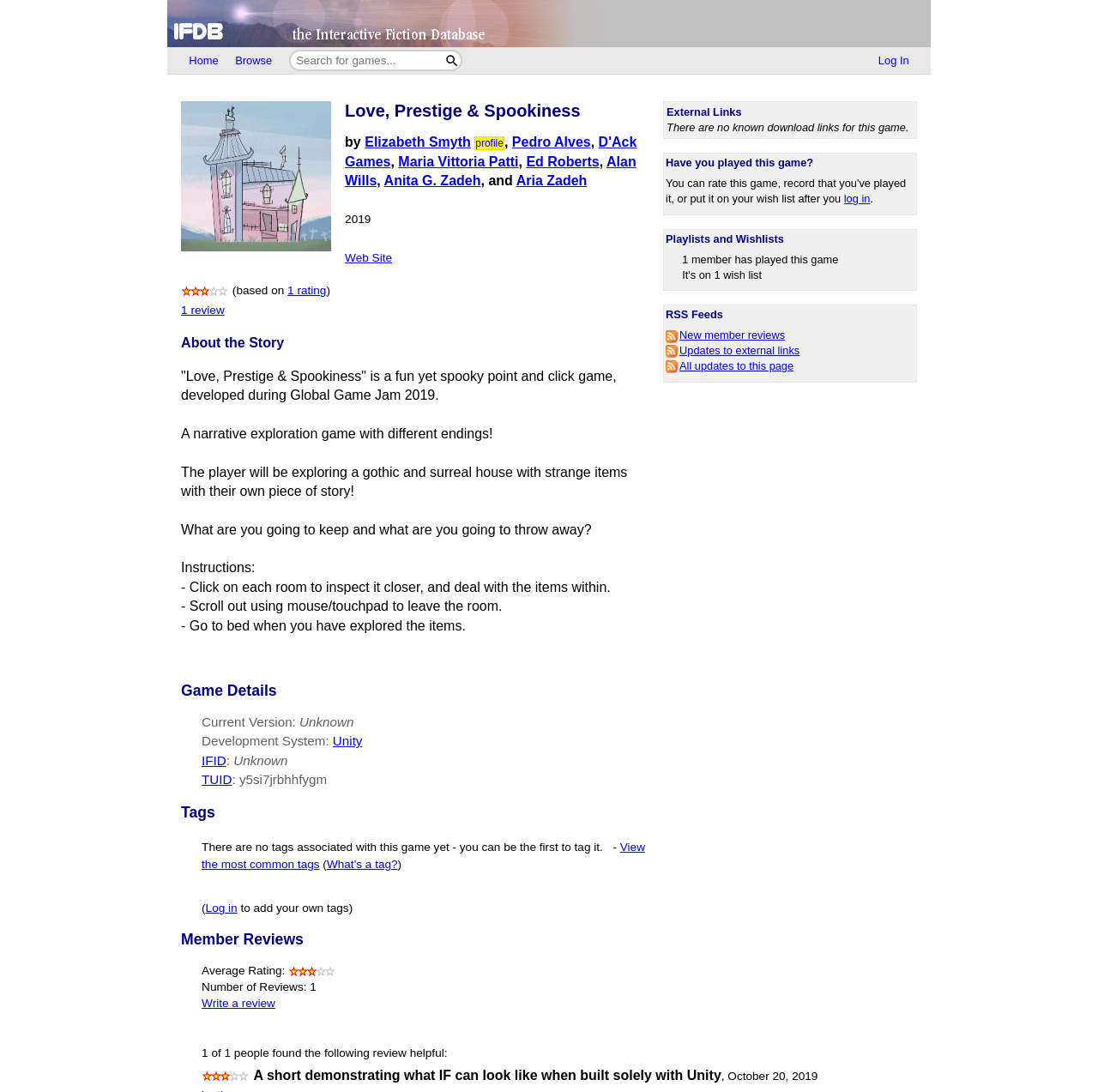Please identify the bounding box coordinates of the element that needs to be clicked to execute the following command: "Rate this game". Provide the bounding box using four float numbers between 0 and 1, formatted as [left, top, right, bottom].

[0.769, 0.176, 0.792, 0.188]